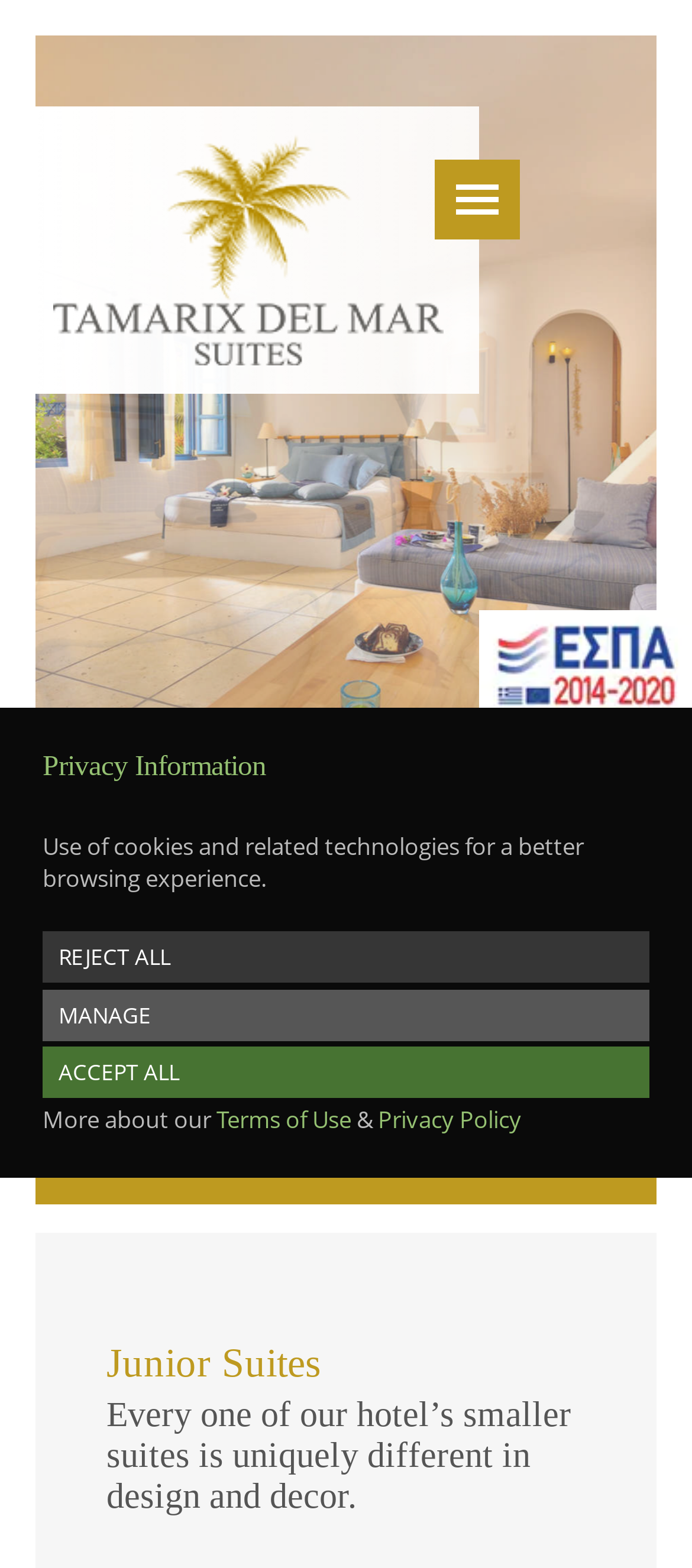What is the purpose of the 'BOOK NOW' button?
Please respond to the question with a detailed and thorough explanation.

The 'BOOK NOW' button is likely used to book a Junior Suite, as it is located below the check-in and date selection fields, indicating that it is the final step in the booking process.